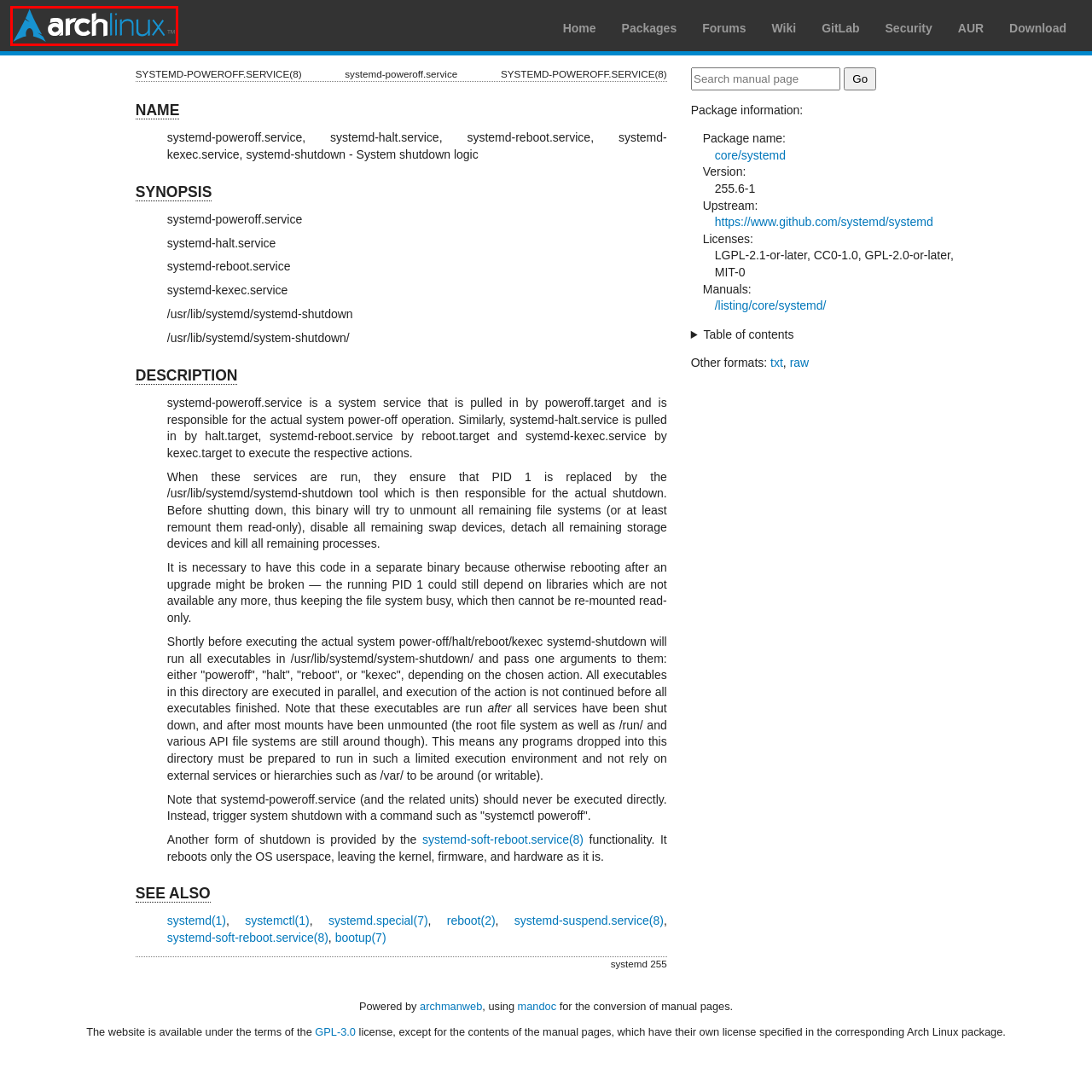Look at the screenshot of the webpage and find the element within the red bounding box. Choose the webpage description that best fits the new webpage that will appear after clicking the element. Here are the candidates:
A. Arch Linux Forums
B. Arch Linux
C. Arch Linux - systemd 255.6-1 (x86_64)
D. mandoc | UNIX manpage compiler
E. AUR (en) - Home
F. Arch Linux - Downloads
G. The GNU General Public License v3.0
- GNU Project - Free Software Foundation
H. Arch Linux · GitLab

B